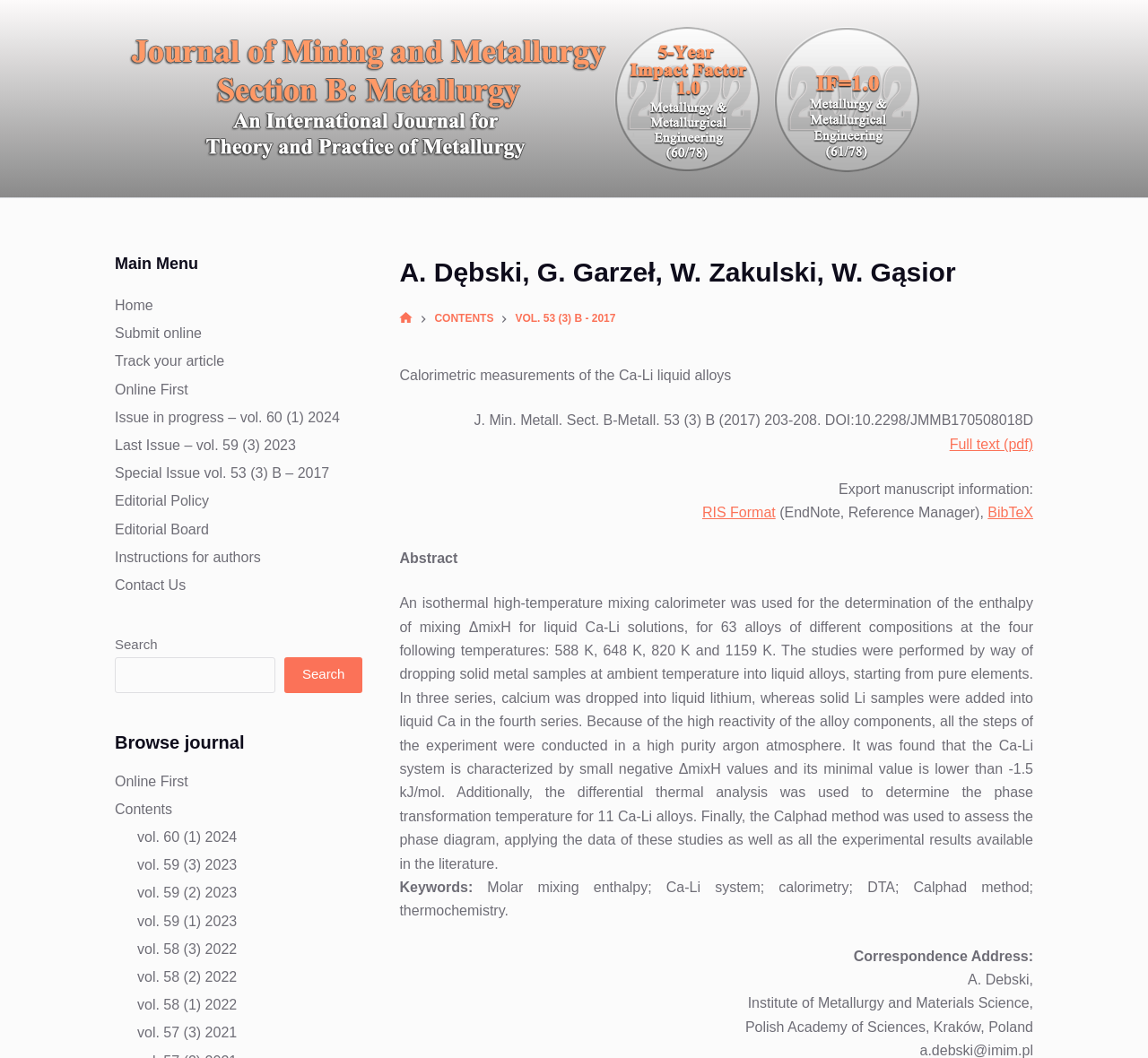Pinpoint the bounding box coordinates for the area that should be clicked to perform the following instruction: "Click on the 'CONTENTS' link".

[0.378, 0.293, 0.43, 0.31]